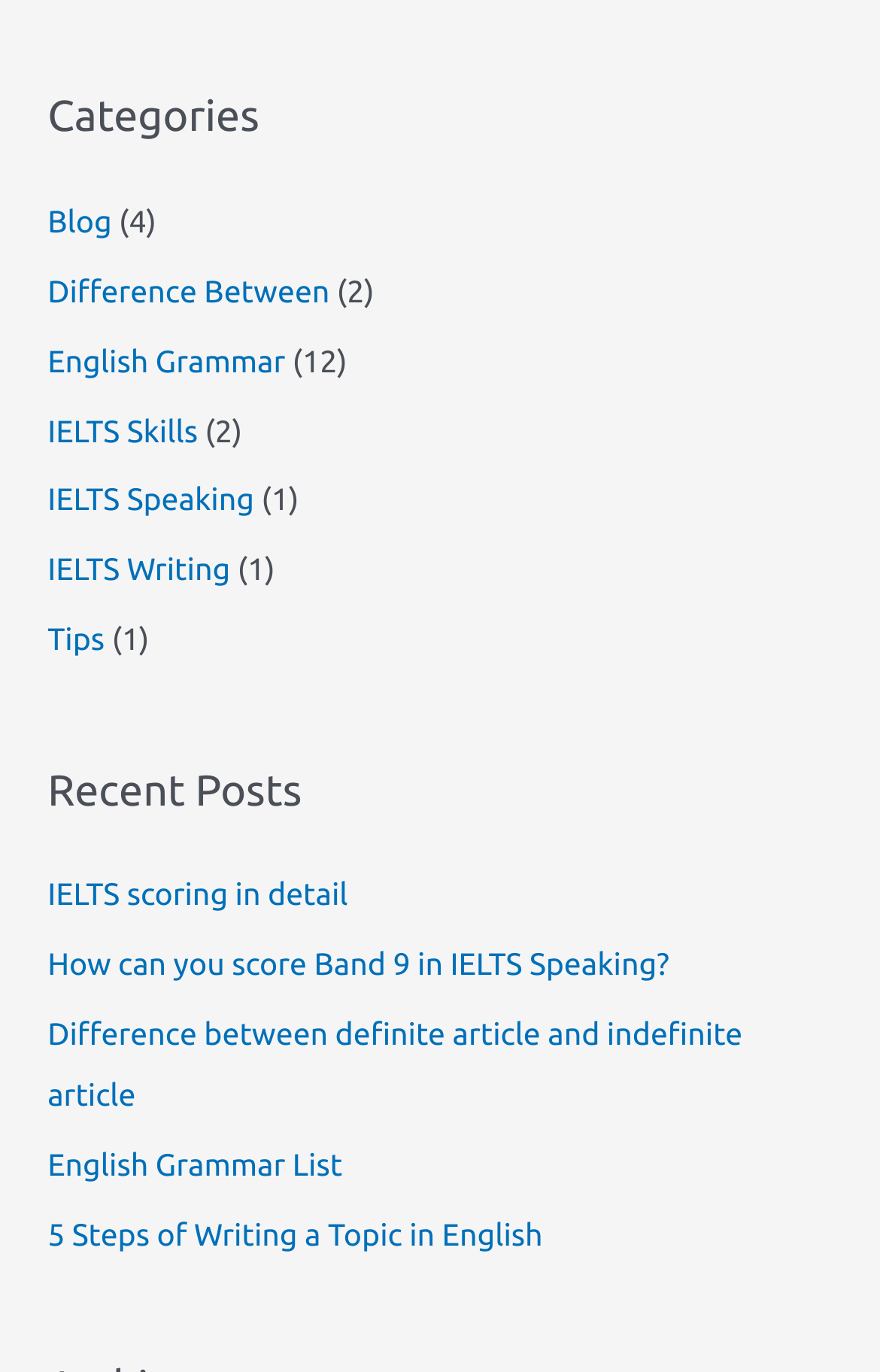Identify the bounding box coordinates of the section that should be clicked to achieve the task described: "Read the 'IELTS scoring in detail' post".

[0.054, 0.639, 0.395, 0.665]